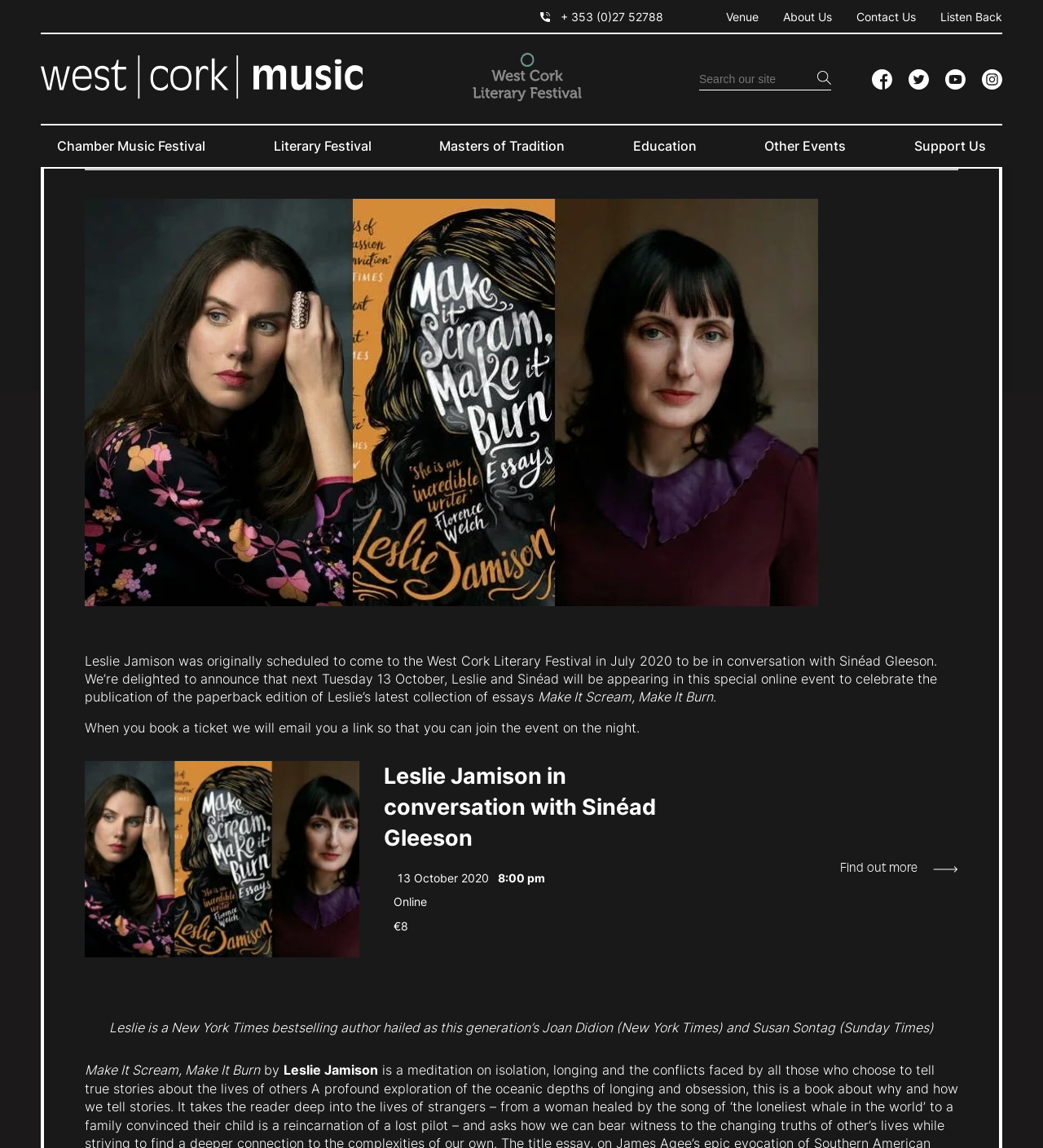Determine the bounding box of the UI element mentioned here: "Home". The coordinates must be in the format [left, top, right, bottom] with values ranging from 0 to 1.

[0.039, 0.192, 0.074, 0.206]